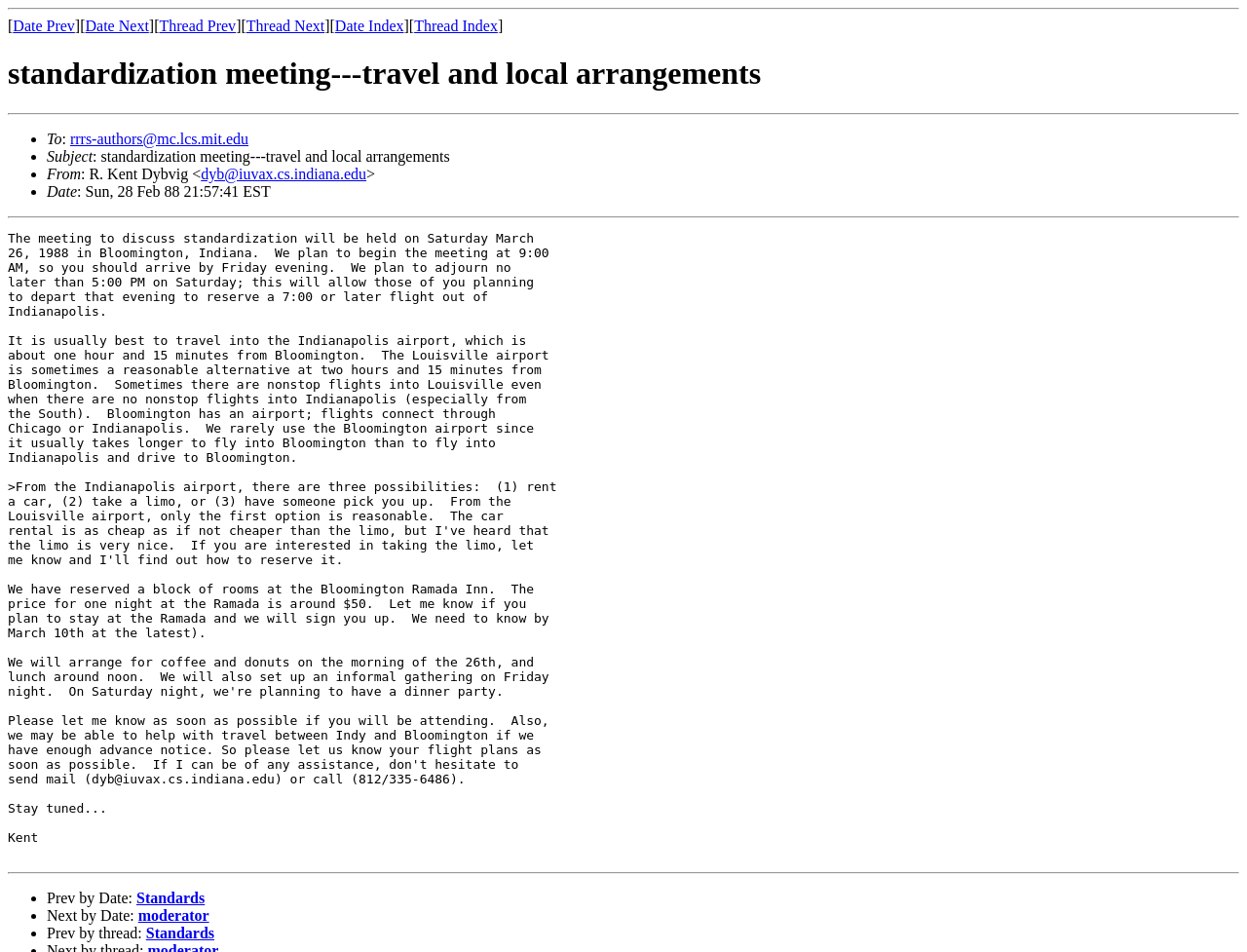What is the link to the previous thread?
Answer the question with a single word or phrase by looking at the picture.

Standards